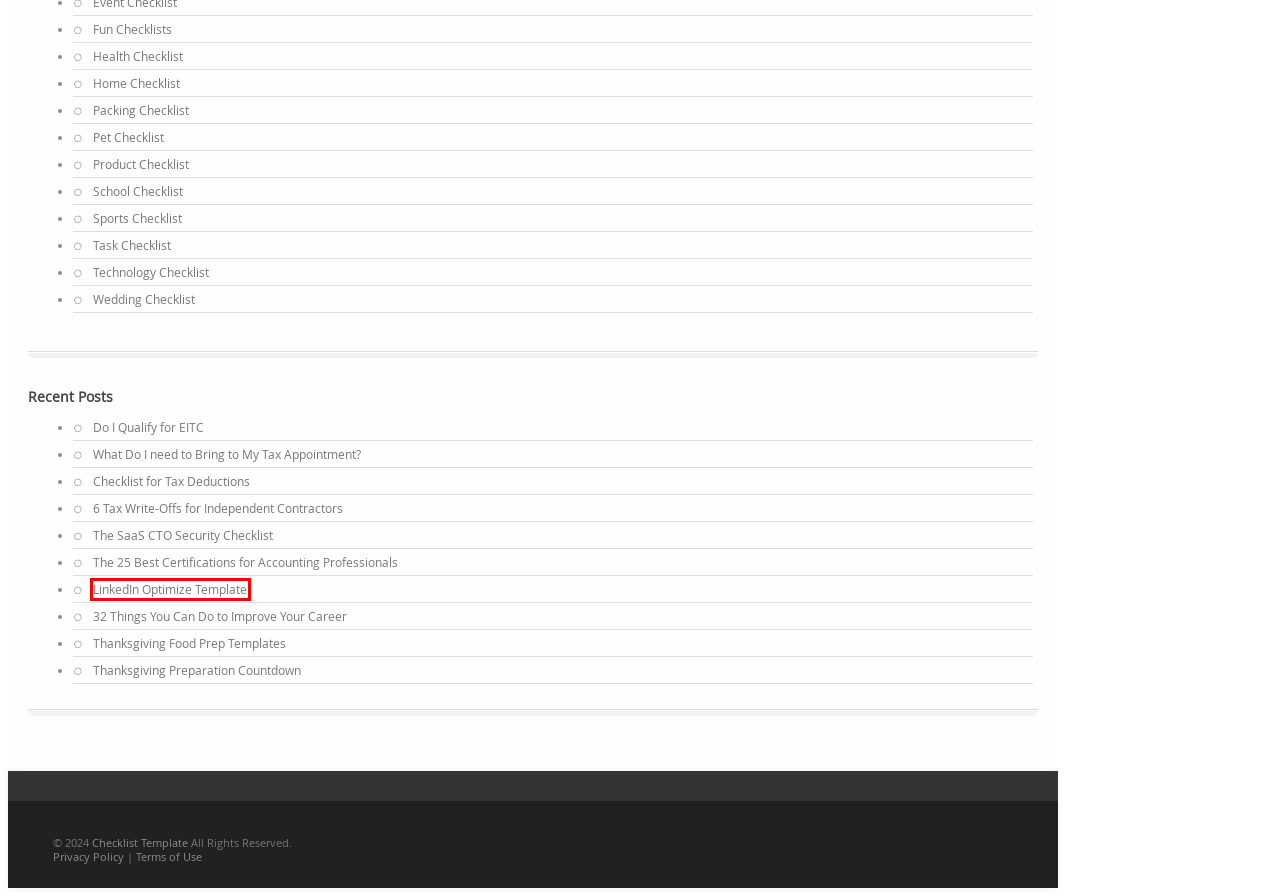With the provided webpage screenshot containing a red bounding box around a UI element, determine which description best matches the new webpage that appears after clicking the selected element. The choices are:
A. The SaaS CTO Security Checklist
B. The 25 Best Certifications for Accounting Professionals: Resume Help
C. Packing Checklist – Checklist Template
D. LinkedIn Optimize Template: Optimize Your LinkedIn Profile Today!
E. Product Checklist – Checklist Template
F. What Do I need to Bring To My Appointment: Tax Template
G. Terms of Use
H. Thanksgiving Food Prep Templates

D